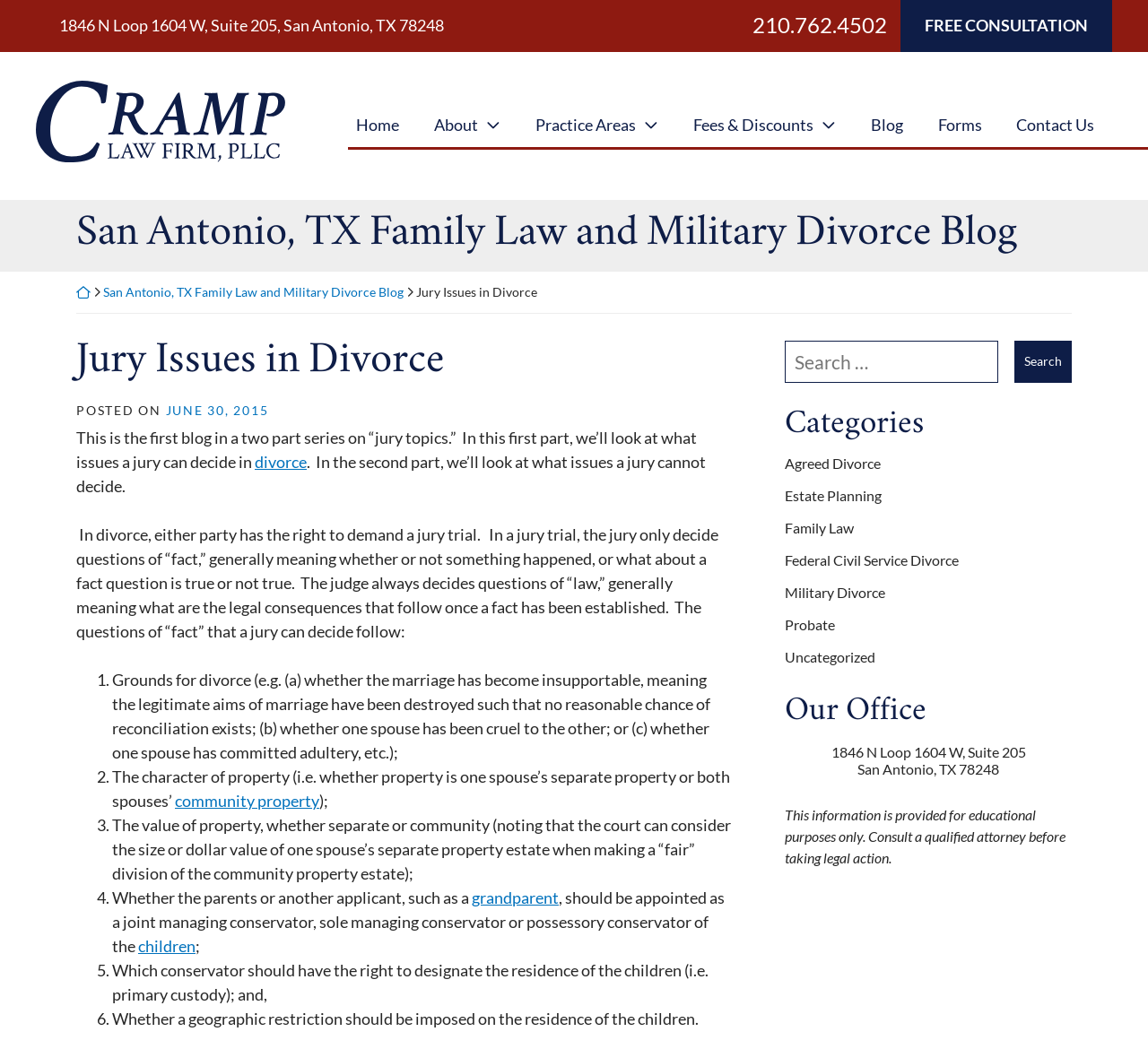Please identify the bounding box coordinates of the element's region that should be clicked to execute the following instruction: "Search for something on the website". The bounding box coordinates must be four float numbers between 0 and 1, i.e., [left, top, right, bottom].

[0.684, 0.325, 0.934, 0.365]